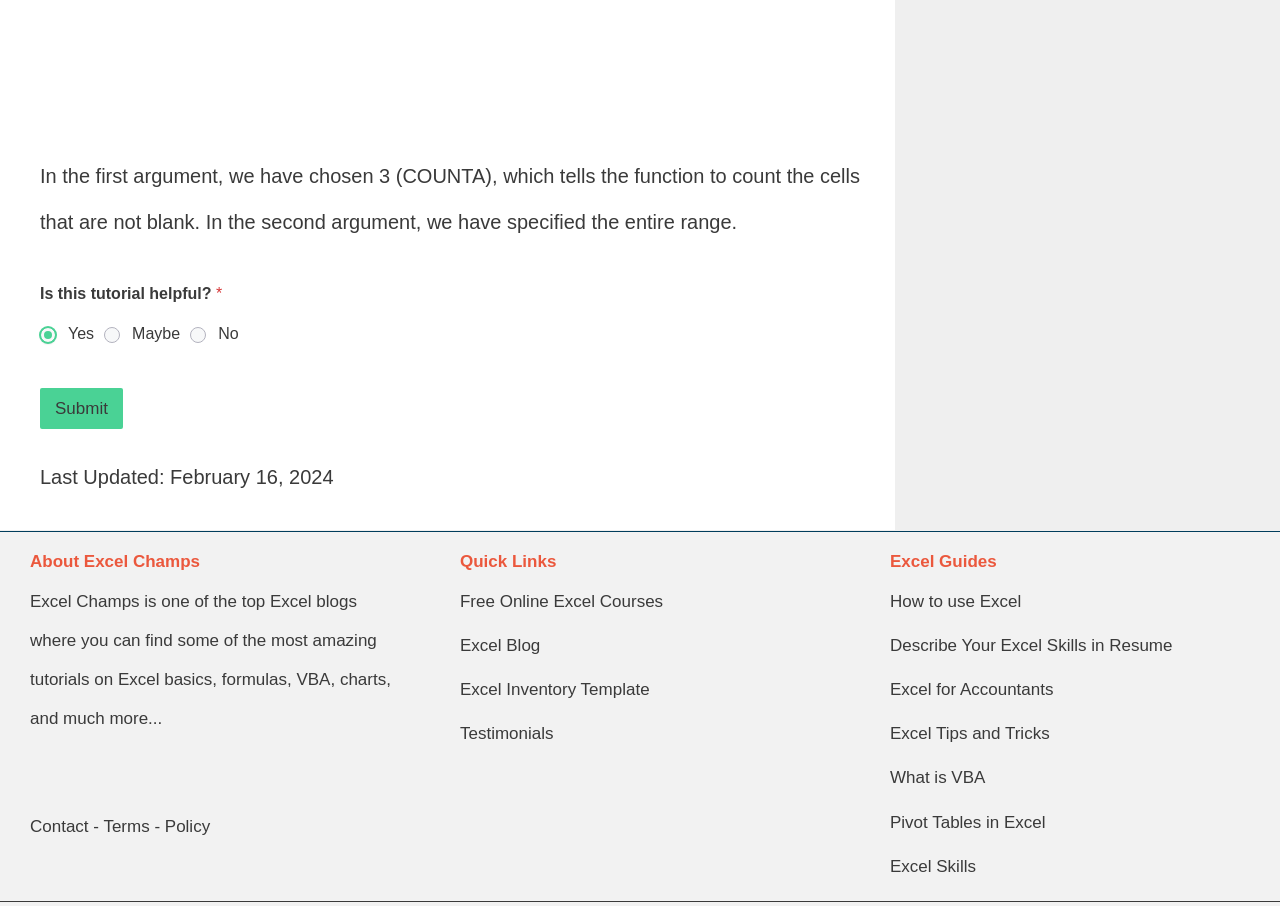Please specify the bounding box coordinates for the clickable region that will help you carry out the instruction: "Learn how to use Excel".

[0.695, 0.654, 0.798, 0.675]